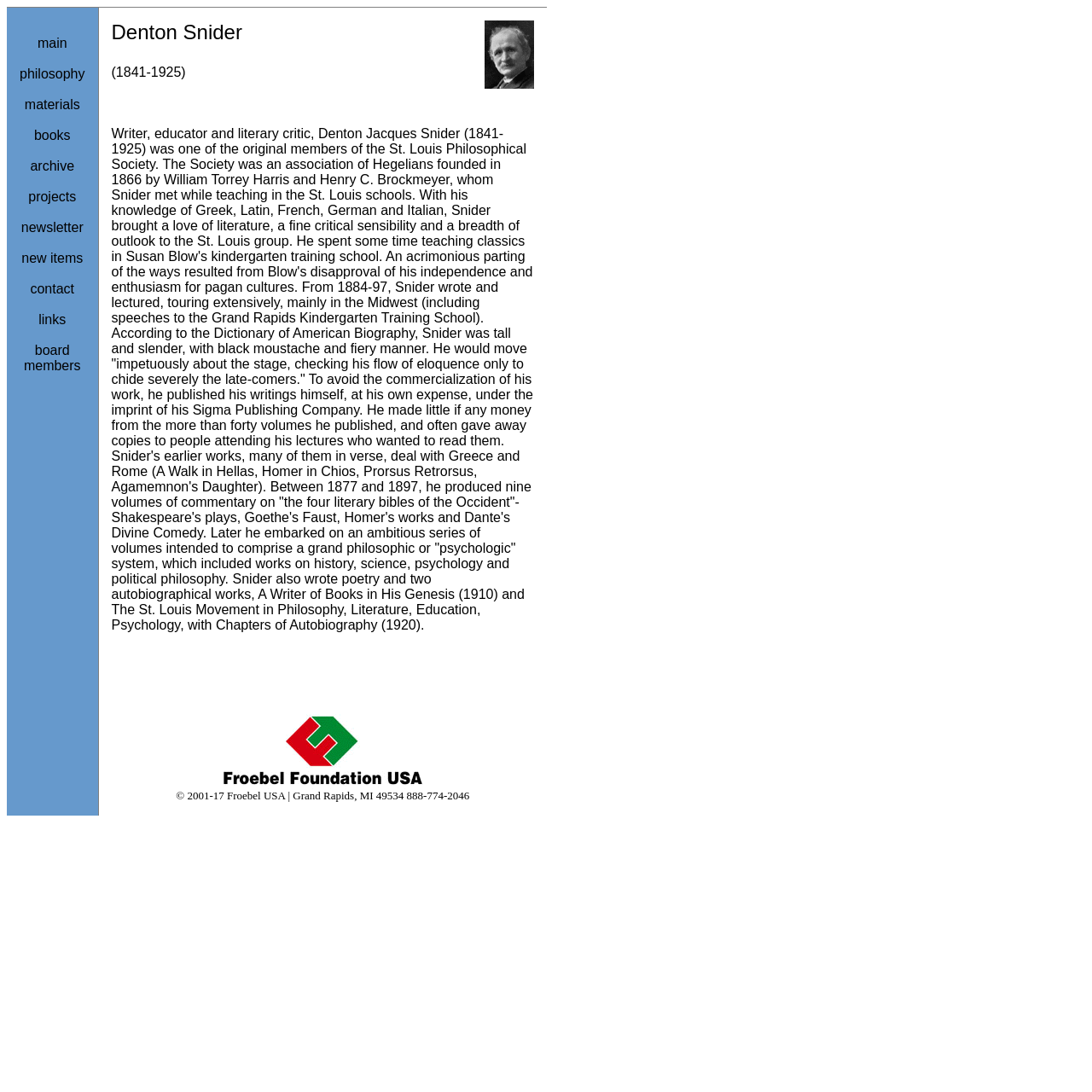Use a single word or phrase to answer this question: 
Who was a writer, educator, and literary critic?

Denton Jacques Snider